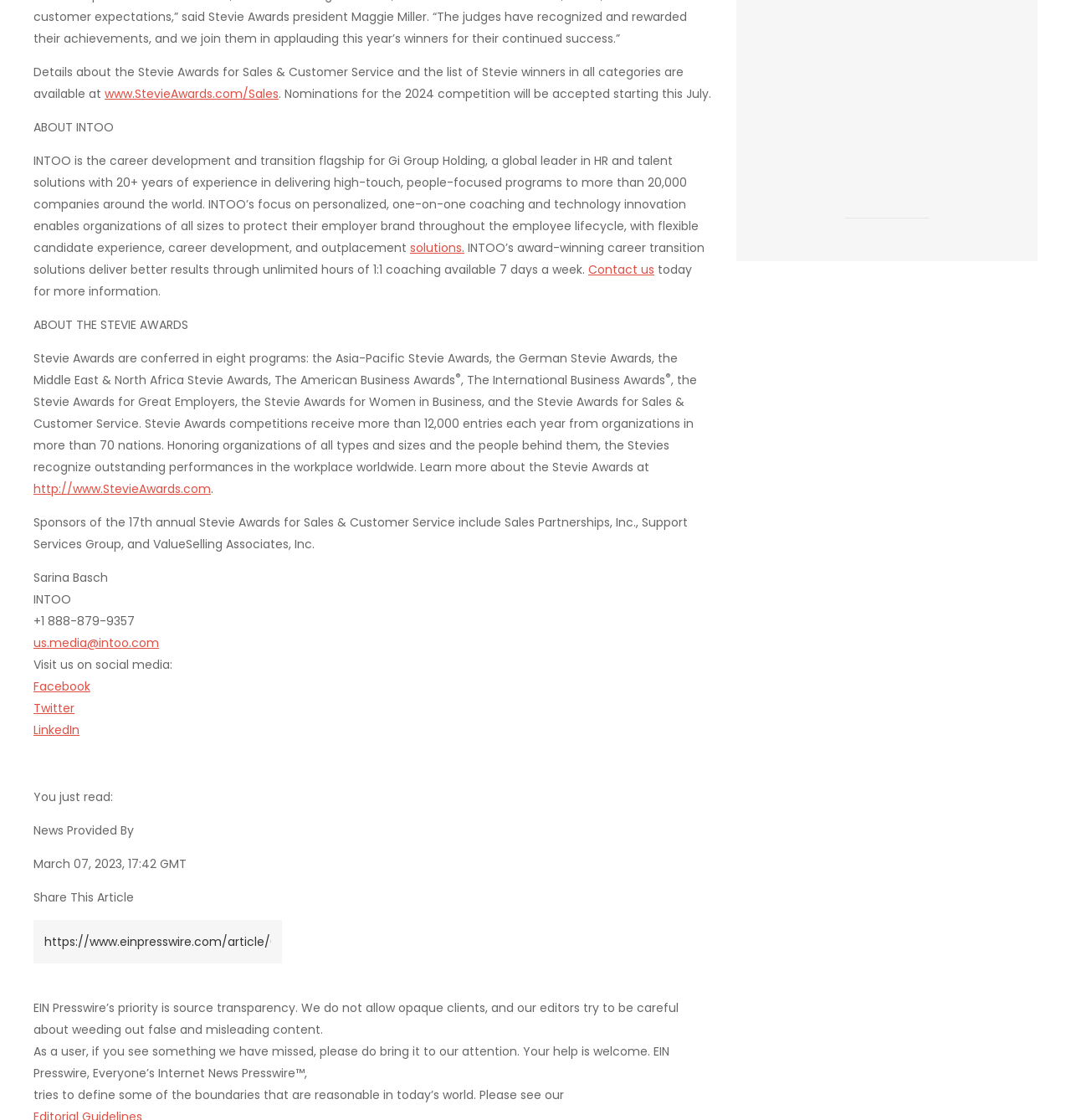Please specify the bounding box coordinates of the clickable region necessary for completing the following instruction: "Learn more about INTOO's solutions". The coordinates must consist of four float numbers between 0 and 1, i.e., [left, top, right, bottom].

[0.383, 0.214, 0.434, 0.229]